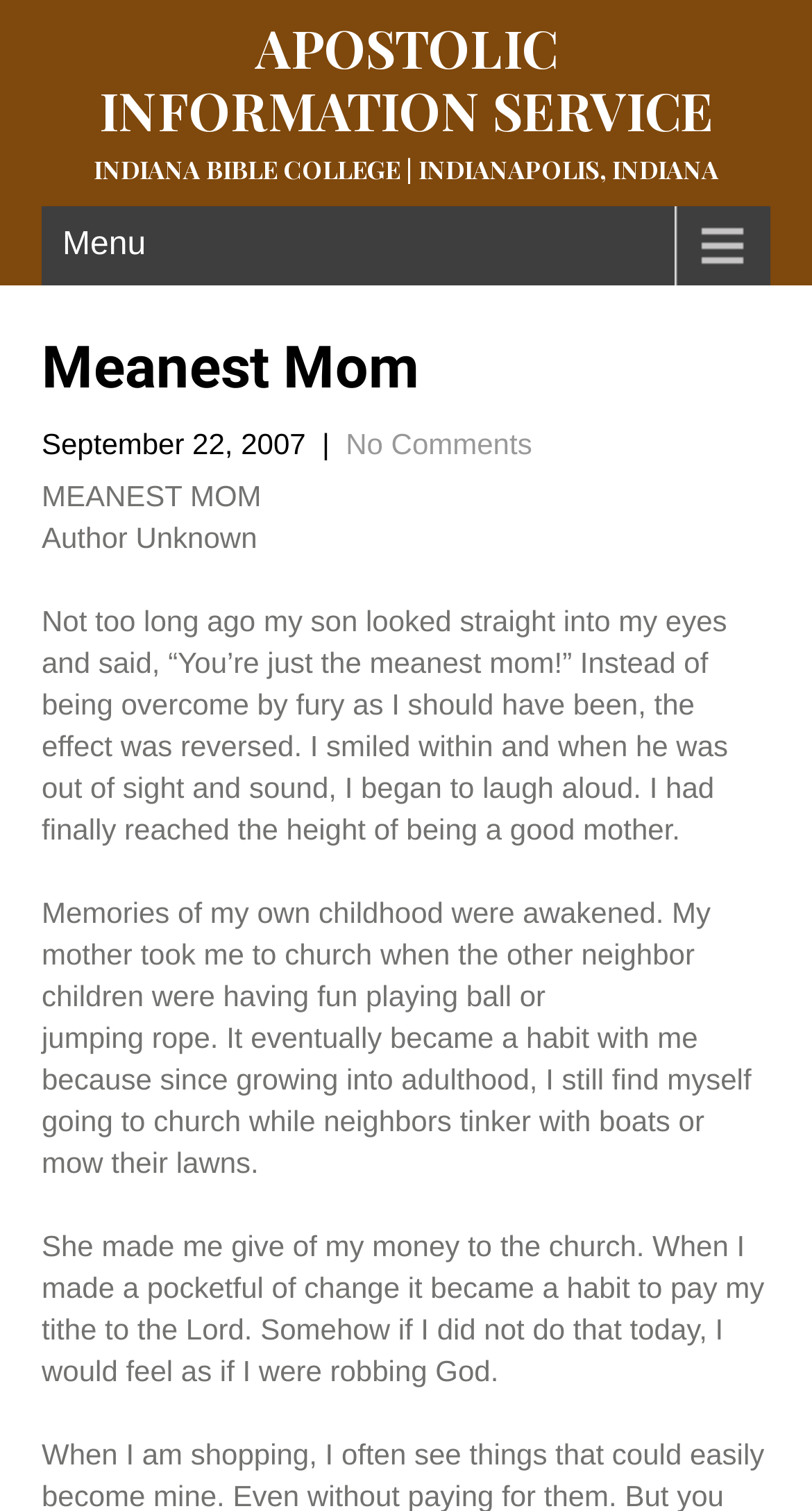Provide the bounding box coordinates of the HTML element this sentence describes: "Latest job vacancies". The bounding box coordinates consist of four float numbers between 0 and 1, i.e., [left, top, right, bottom].

None